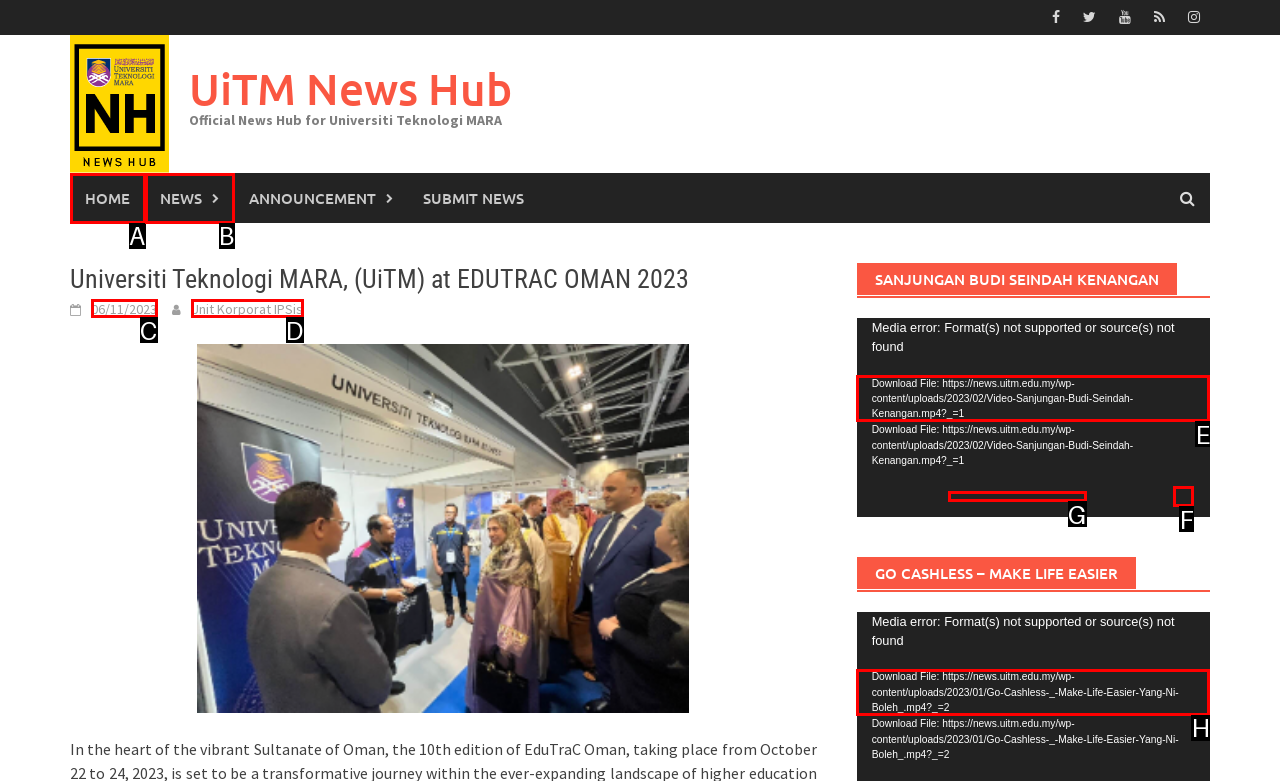Select the letter of the option that should be clicked to achieve the specified task: Click the Download File link. Respond with just the letter.

E